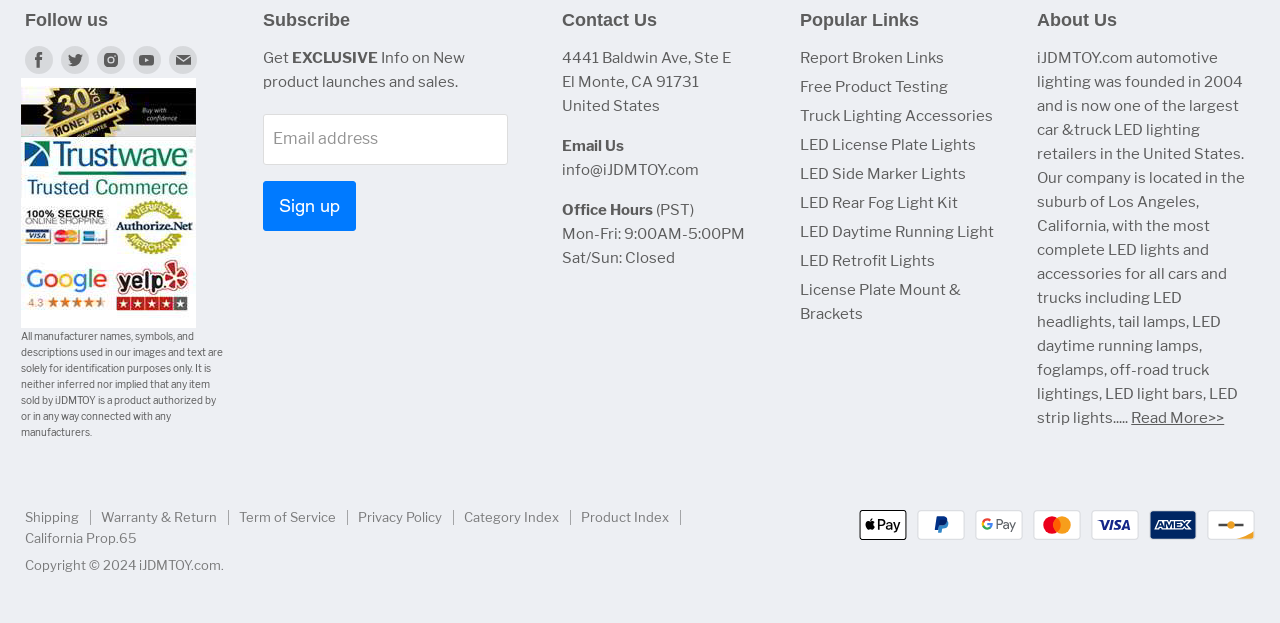Identify the bounding box coordinates of the specific part of the webpage to click to complete this instruction: "View shipping information".

[0.02, 0.818, 0.062, 0.843]